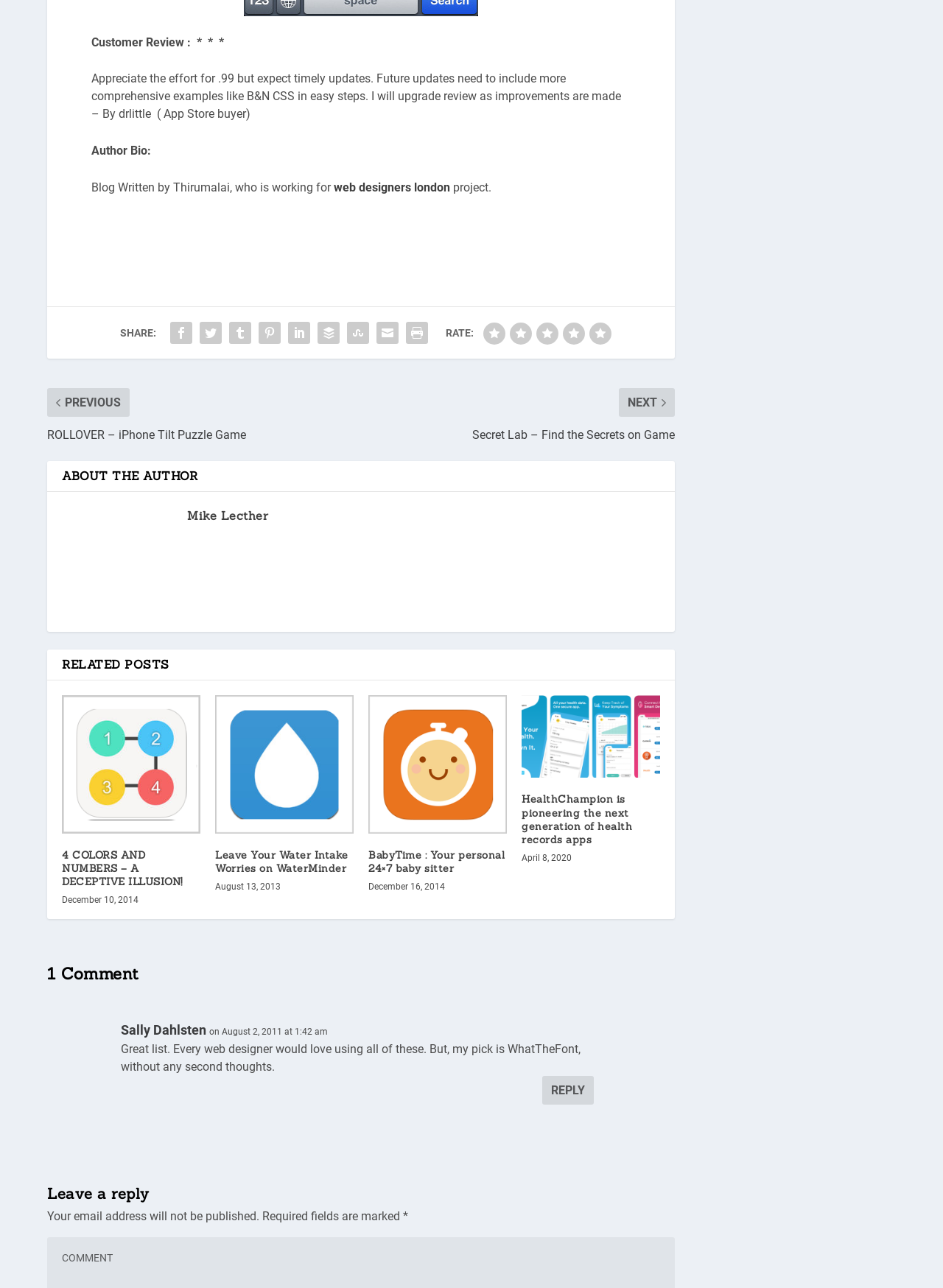Provide the bounding box coordinates of the section that needs to be clicked to accomplish the following instruction: "Leave a reply."

[0.05, 0.911, 0.716, 0.932]